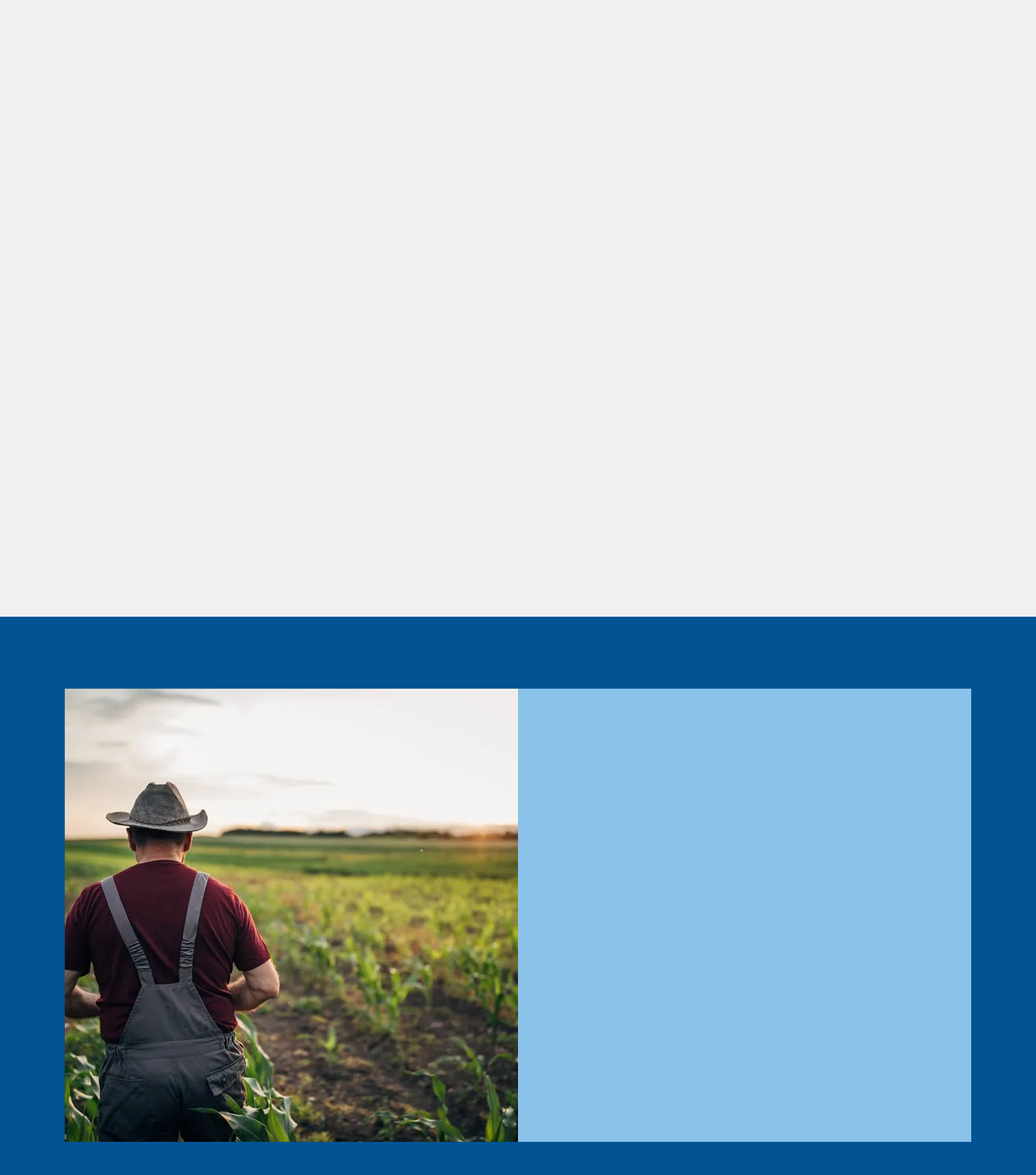Provide the bounding box coordinates in the format (top-left x, top-left y, bottom-right x, bottom-right y). All values are floating point numbers between 0 and 1. Determine the bounding box coordinate of the UI element described as: BMPs

[0.807, 0.091, 0.845, 0.109]